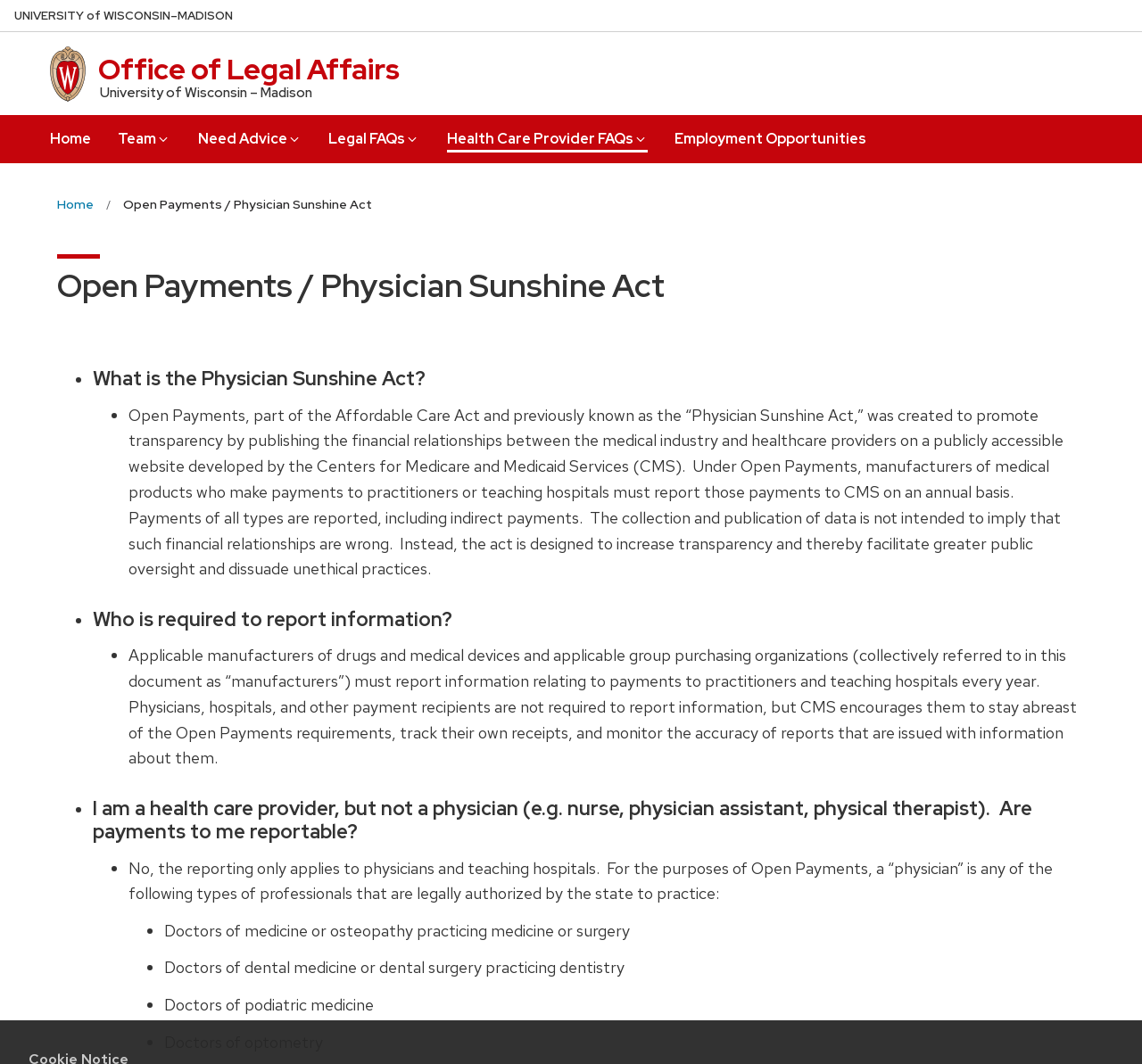Kindly provide the bounding box coordinates of the section you need to click on to fulfill the given instruction: "Go to the 'Office of Legal Affairs' page".

[0.086, 0.047, 0.35, 0.083]